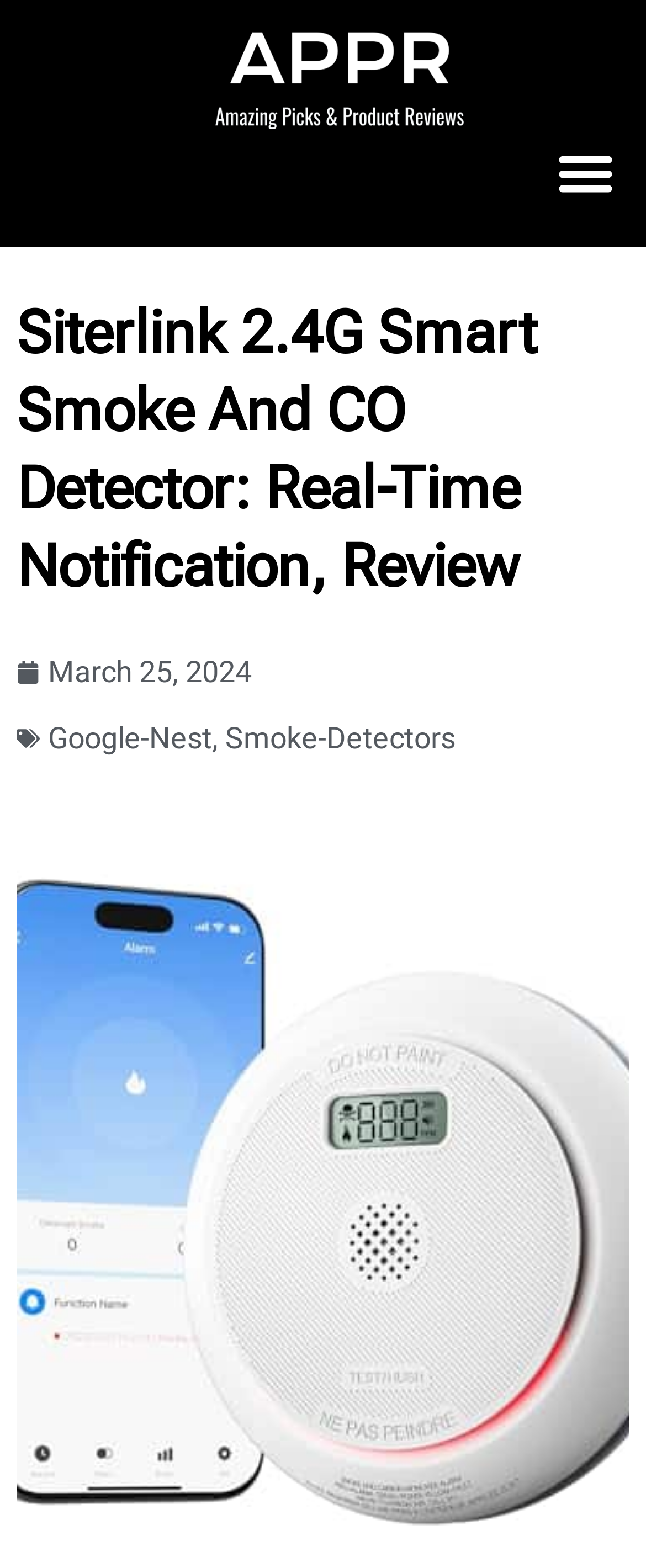Deliver a detailed narrative of the webpage's visual and textual elements.

The webpage is about the Siterlink 2.4G Smart Combo smoke and carbon monoxide detector, highlighting its innovative features and enhanced safety and convenience. 

At the top left of the page, there is a link. Next to it, on the top right, is a button labeled "Menu Toggle". Below these elements, a prominent heading occupies most of the width of the page, stating the product name and review title. 

Further down, there is a time element, which contains the static text "March 25, 2024". Below this, there are two links, "Google-Nest" and "Smoke-Detectors", positioned side by side, with the first one on the left and the second one on the right.